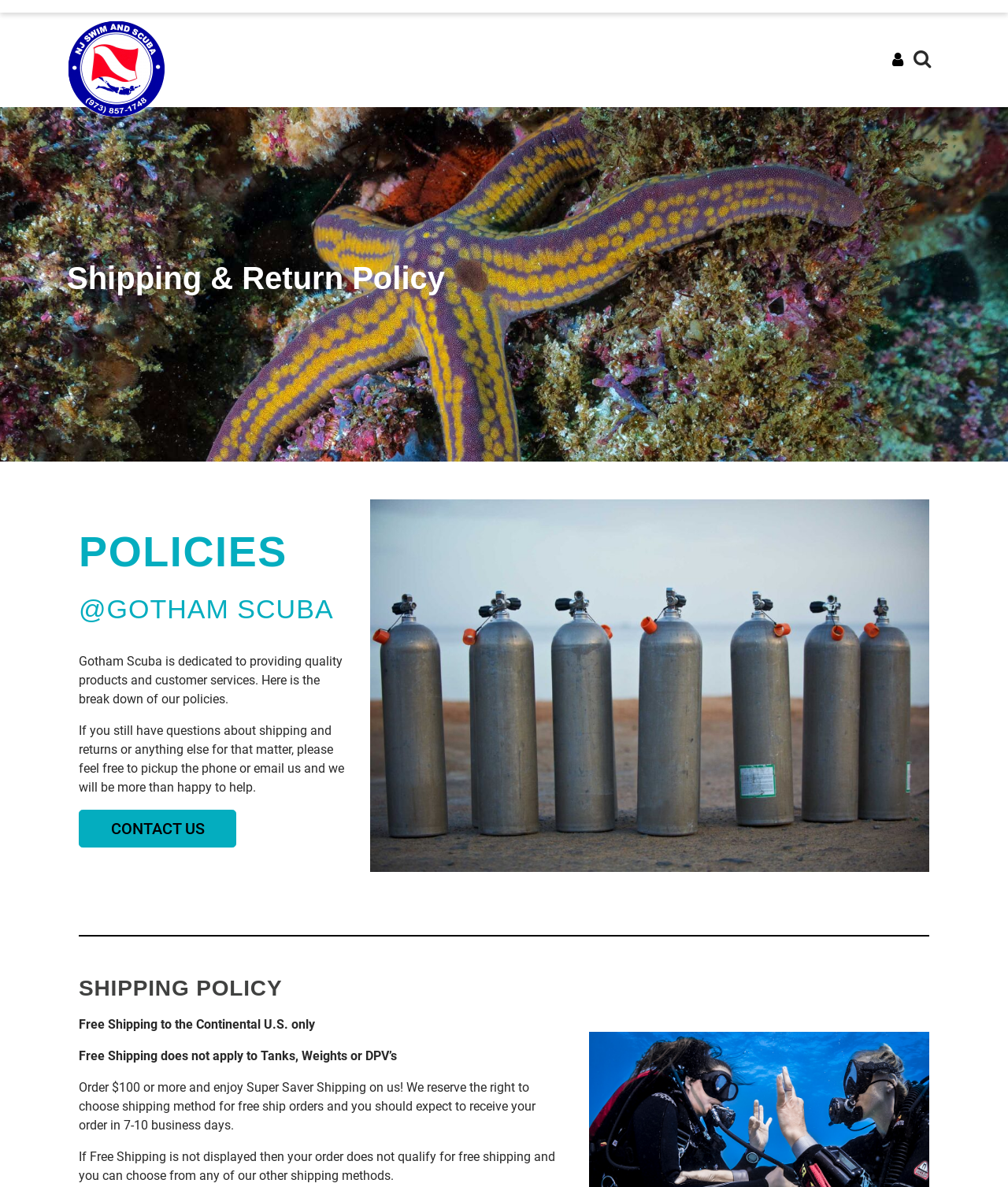Using the information in the image, give a comprehensive answer to the question: 
What is the condition for free shipping?

The webpage states that if you order $100 or more, you can enjoy Super Saver Shipping on us, which means you get free shipping.